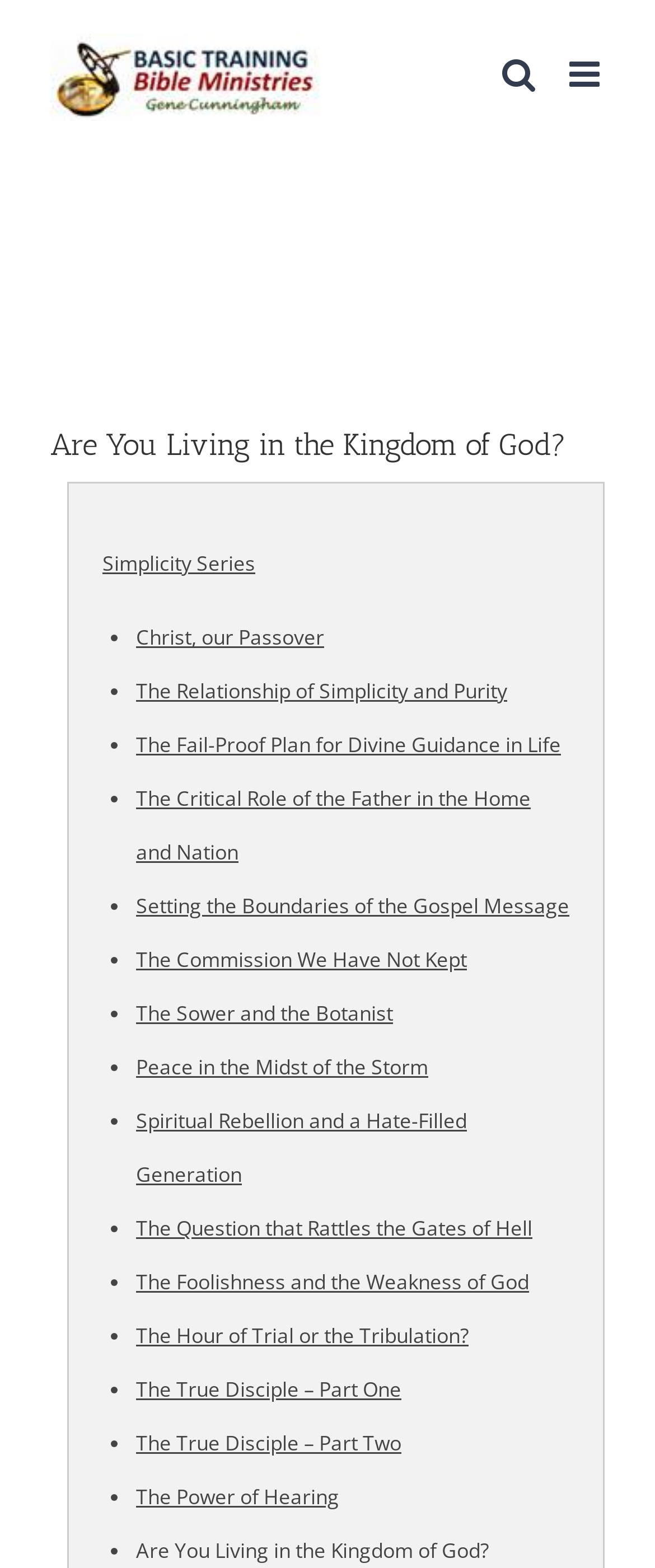What is the purpose of the link 'Toggle mobile menu'?
From the details in the image, provide a complete and detailed answer to the question.

I looked at the link 'Toggle mobile menu' and inferred that its purpose is to toggle the mobile menu, likely to show or hide the menu on a mobile device.